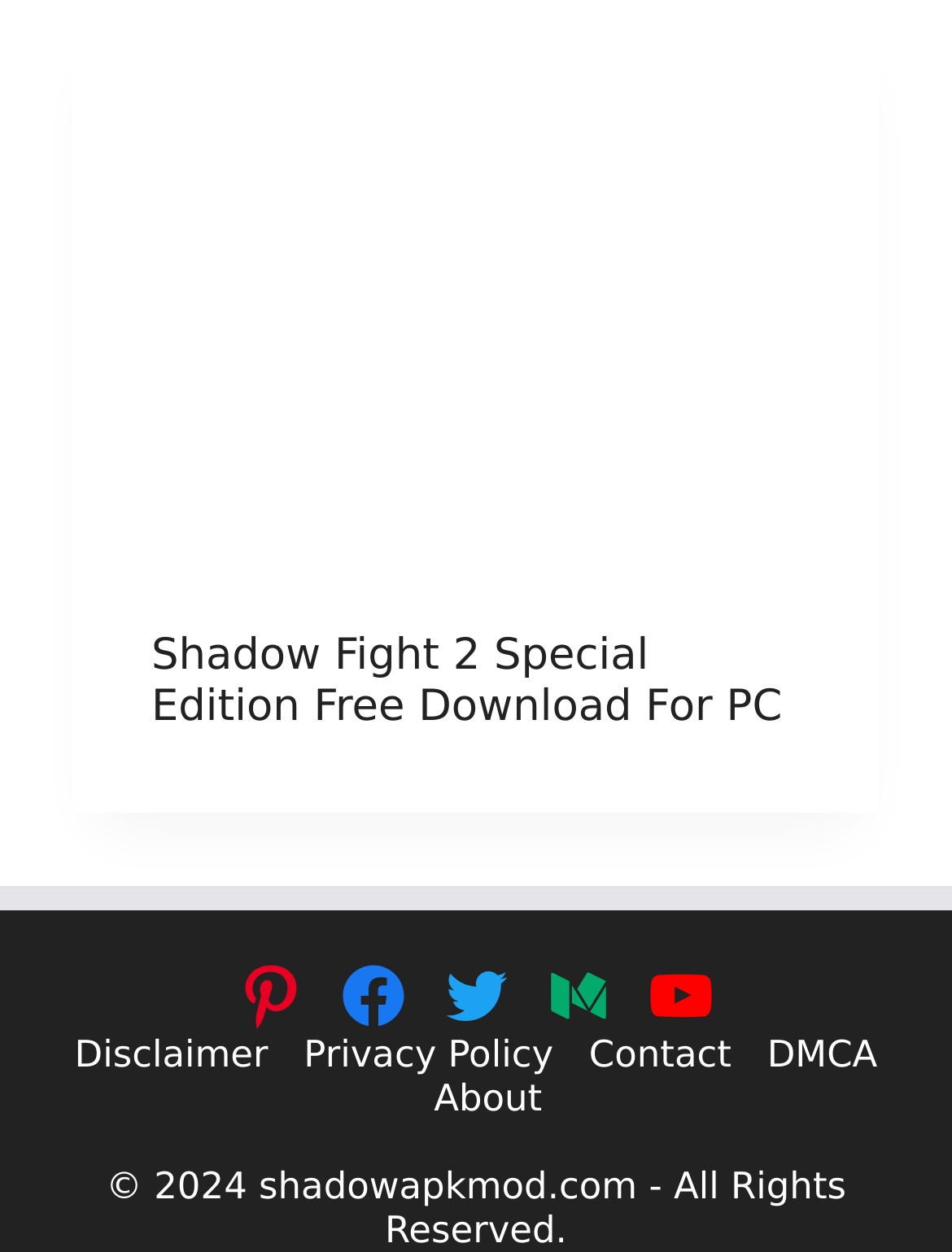What is the name of the website?
Offer a detailed and exhaustive answer to the question.

The webpage has a footer section with a link to the website's domain, which is 'shadowapkmod.com', indicating that this is the name of the website.